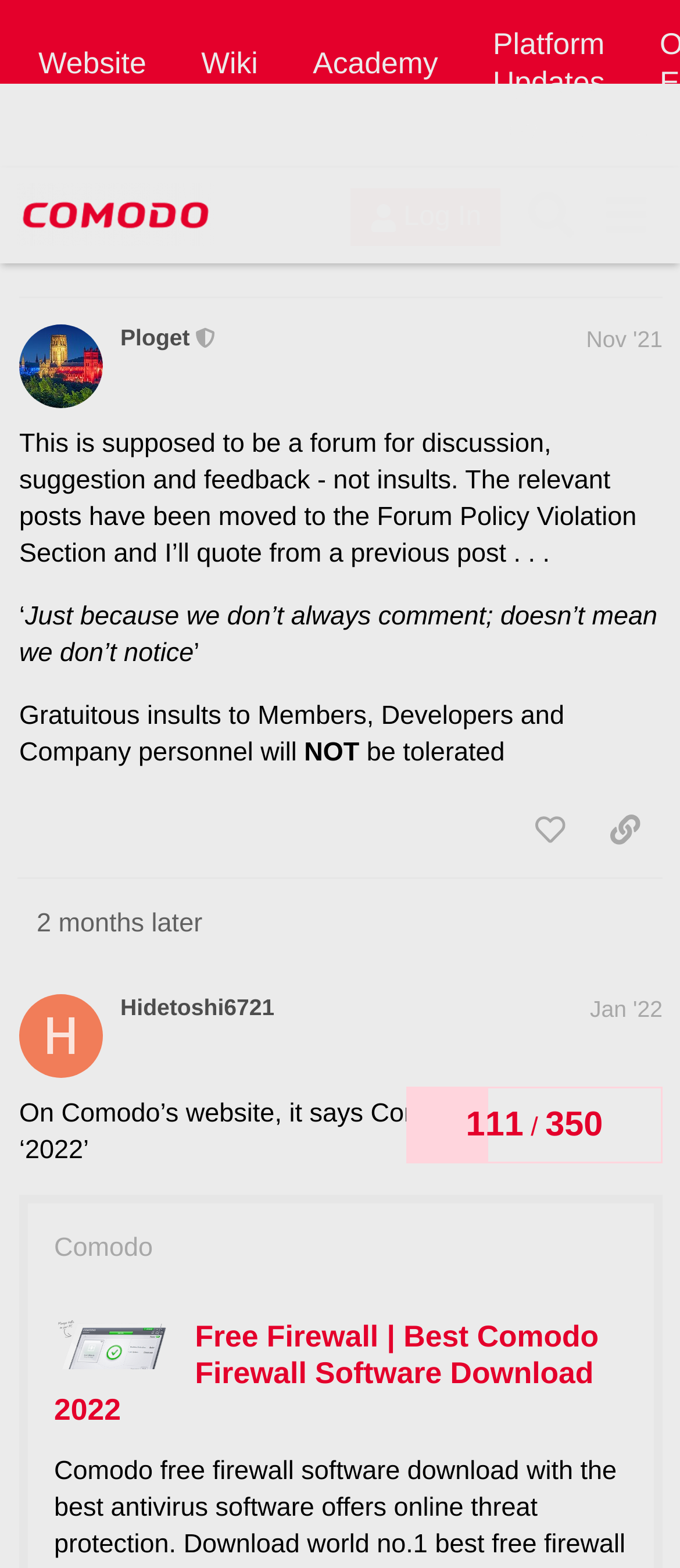Highlight the bounding box coordinates of the element you need to click to perform the following instruction: "Share a link to the post by Ploget."

[0.864, 0.137, 0.974, 0.179]